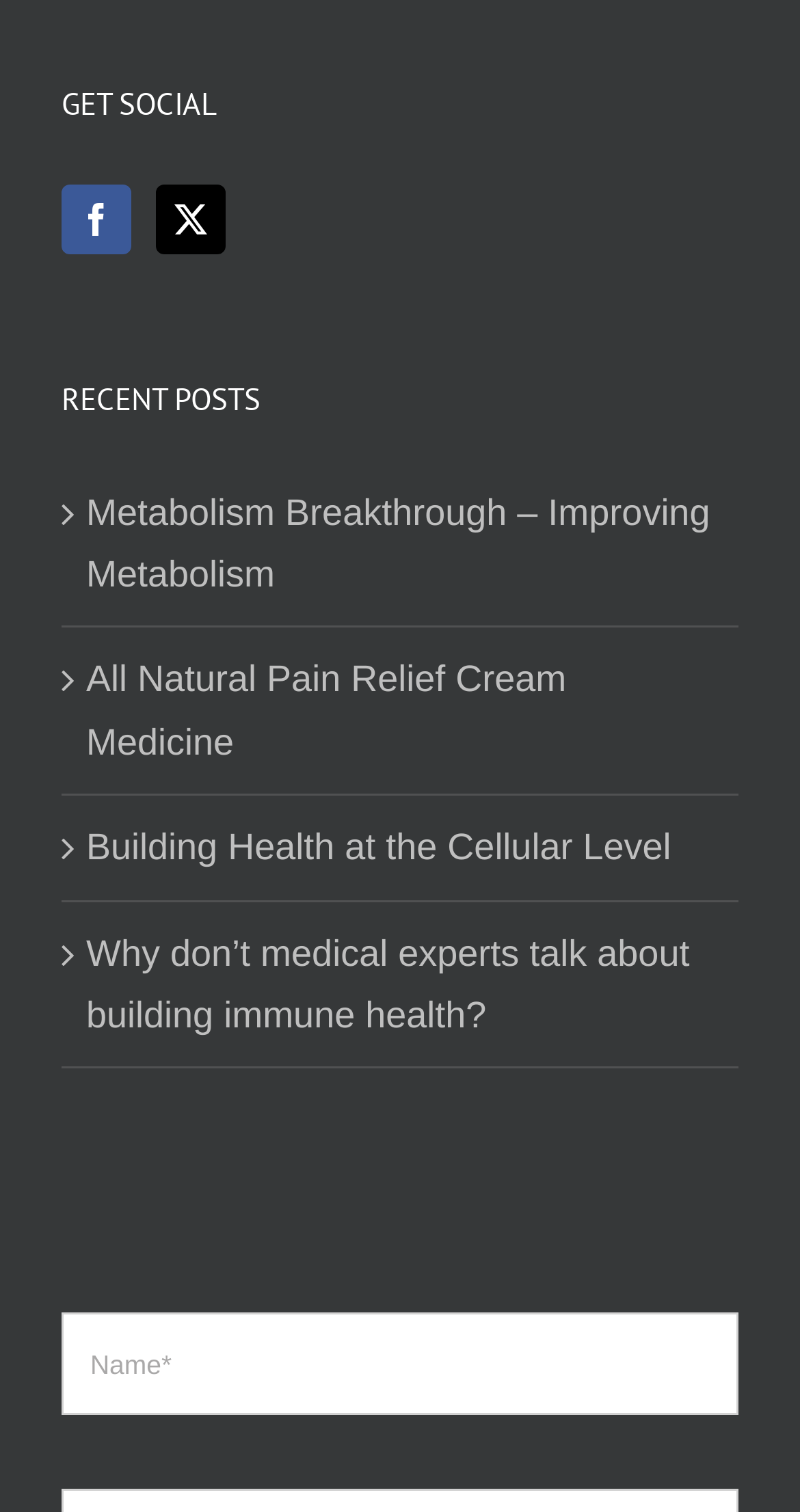What is the first social media platform listed?
Based on the visual details in the image, please answer the question thoroughly.

The first social media platform listed is Facebook, which is indicated by the link 'Facebook' with a bounding box coordinate of [0.077, 0.122, 0.164, 0.168] and is located above the 'RECENT POSTS' heading.